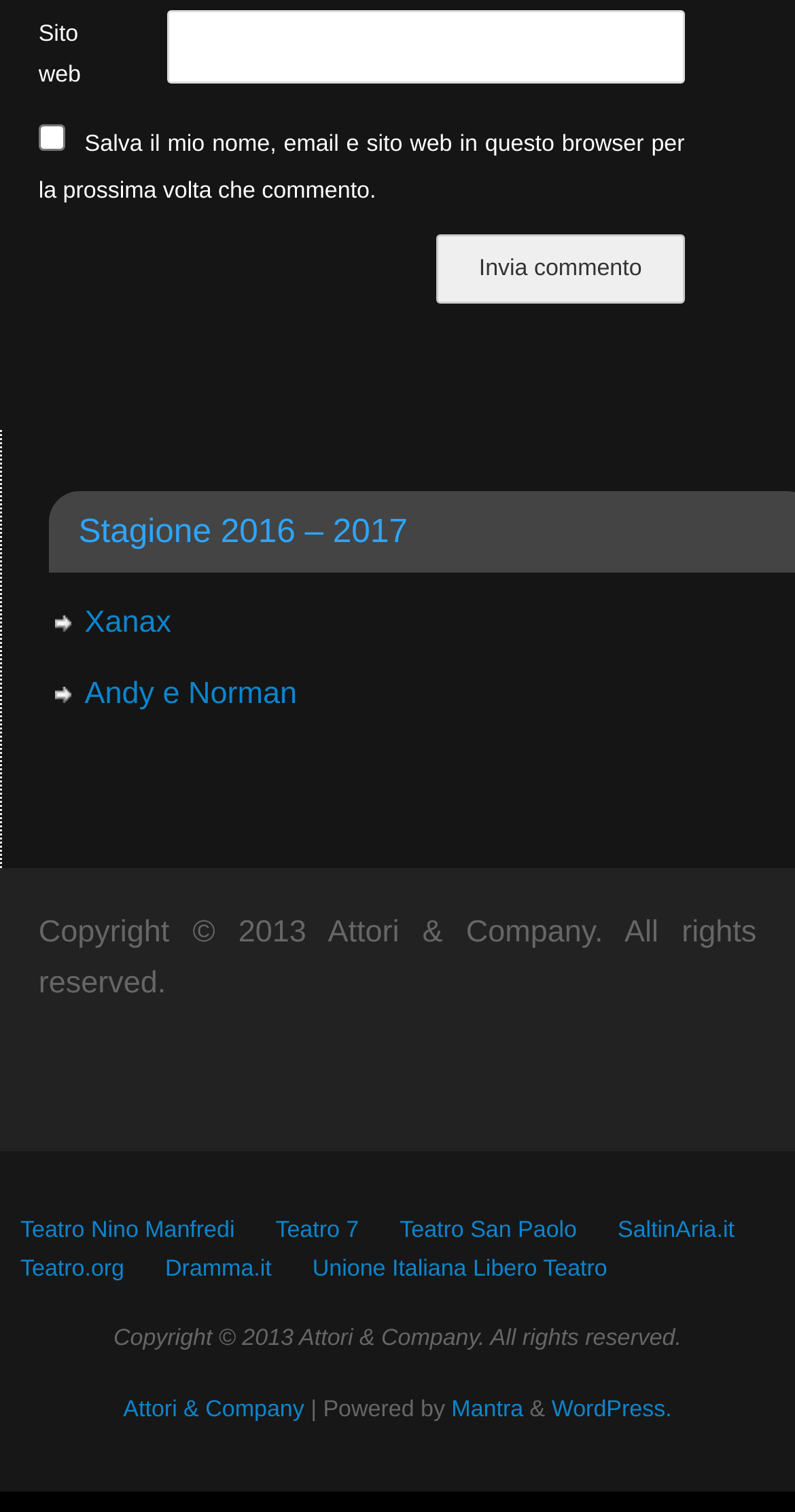Provide your answer in one word or a succinct phrase for the question: 
How many textboxes are there on the webpage?

1